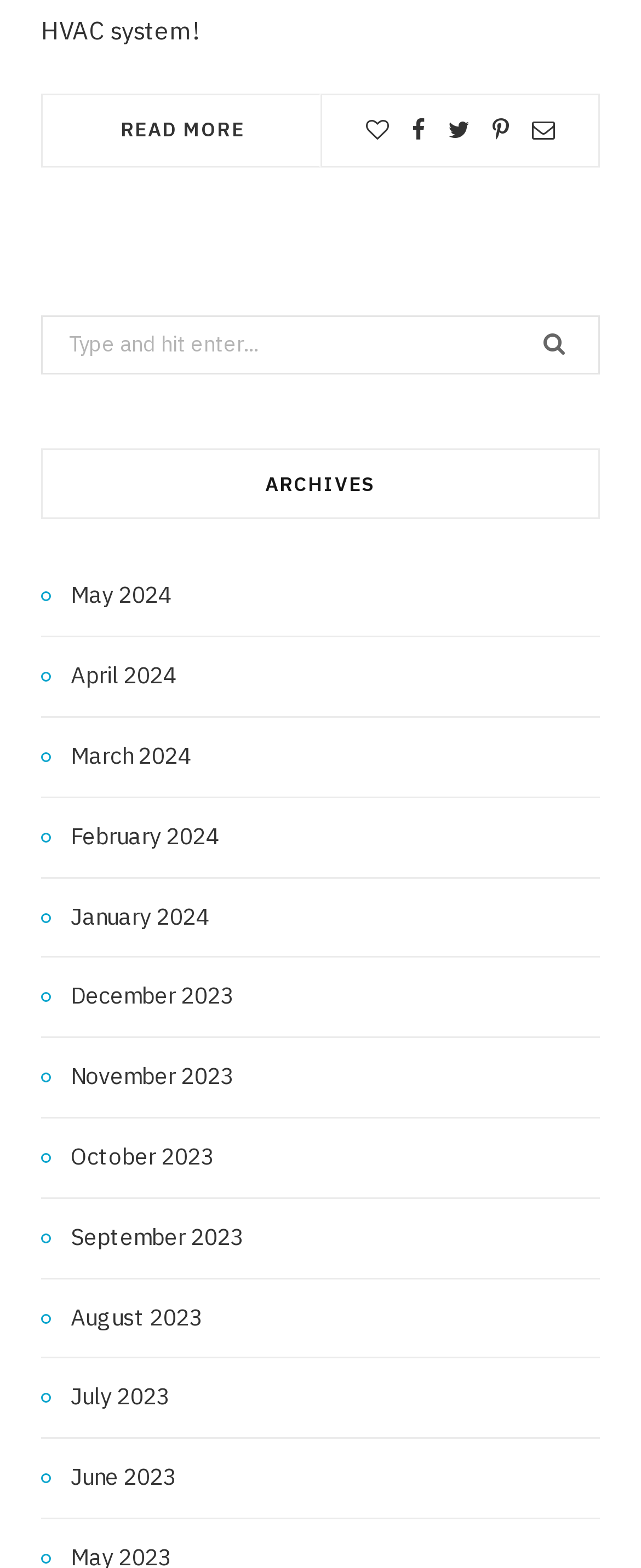Reply to the question with a single word or phrase:
What is the category of the webpage content?

Archives